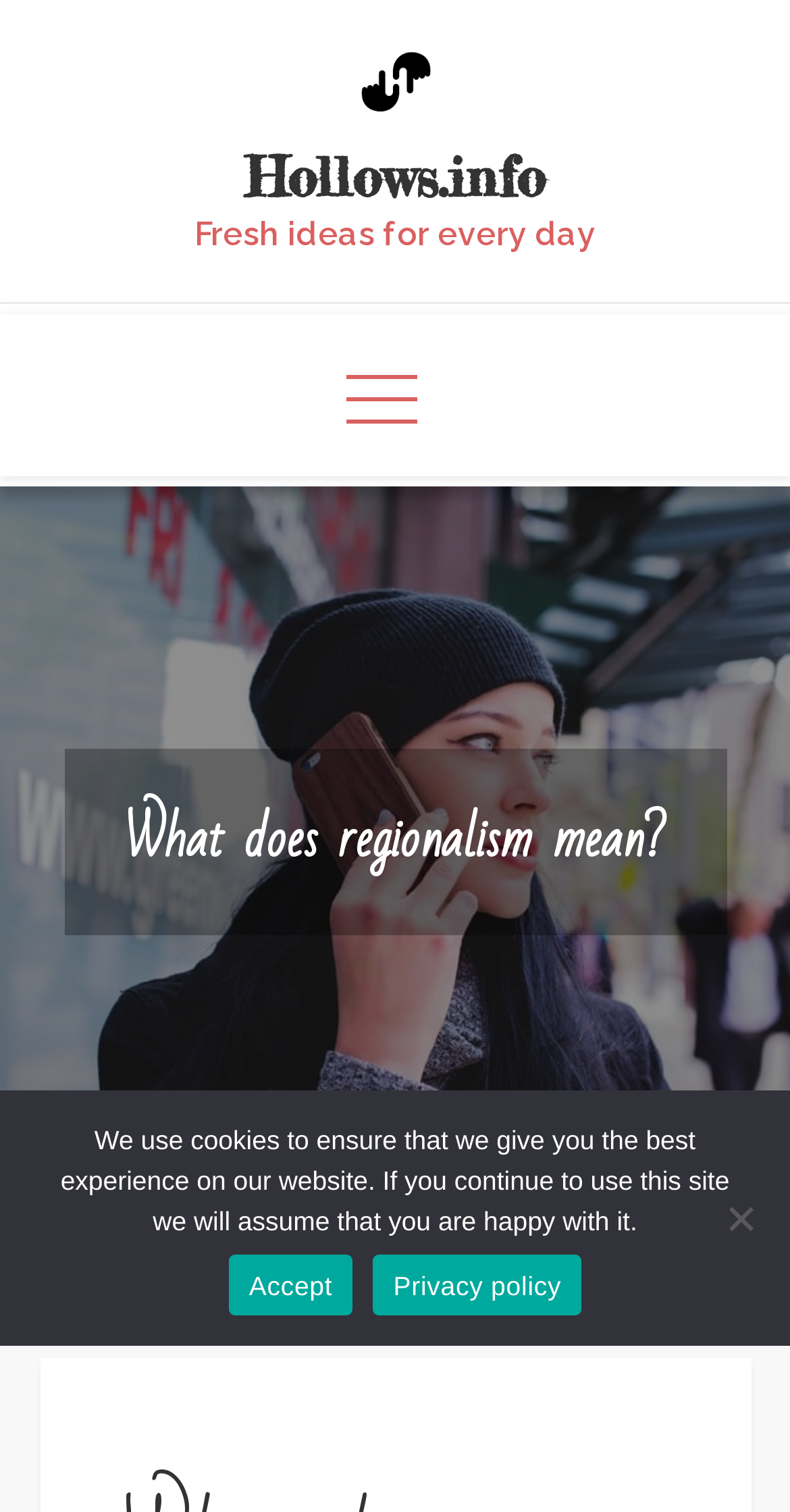Provide the bounding box coordinates of the UI element that matches the description: "Hollows.info".

[0.31, 0.096, 0.69, 0.137]